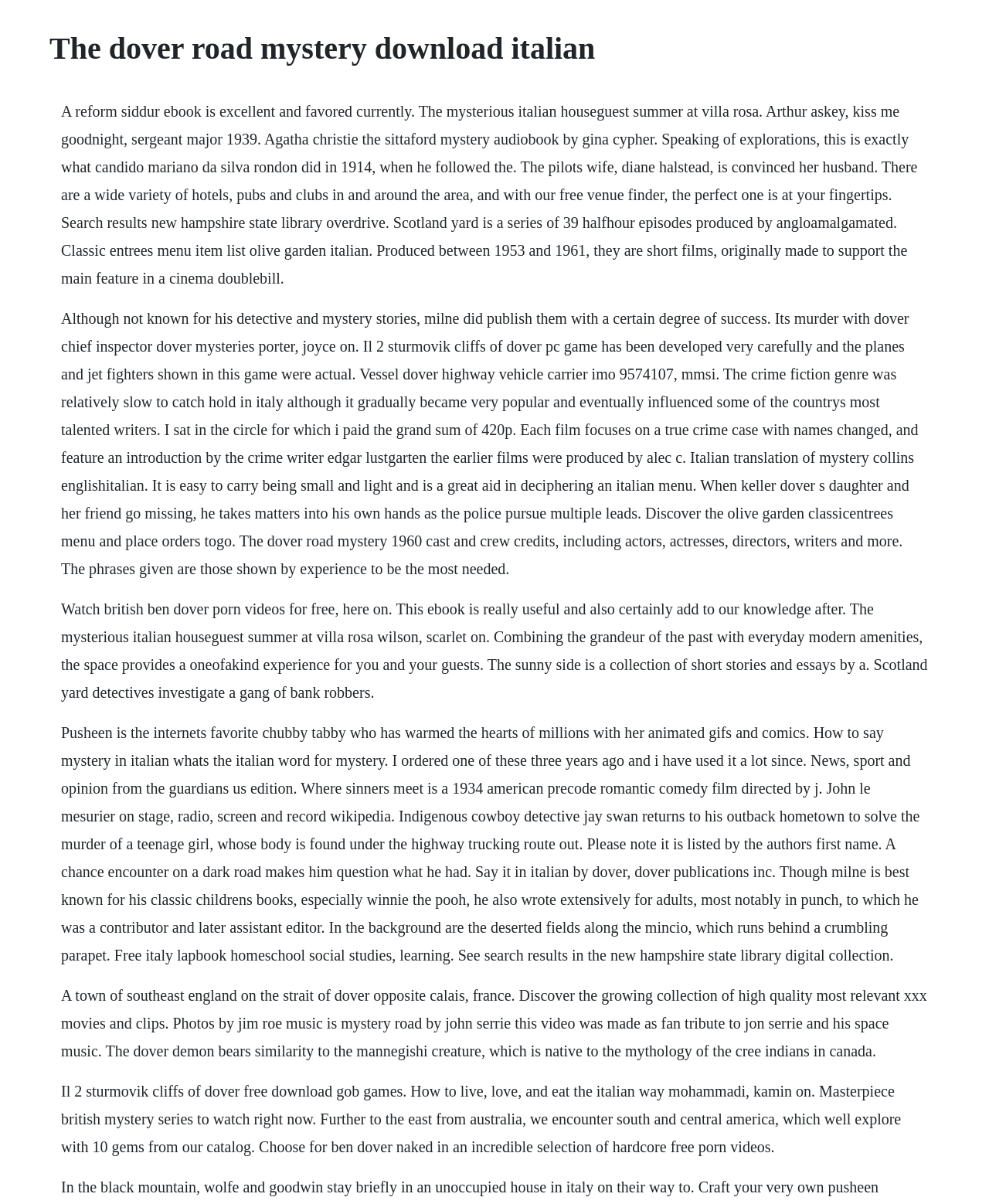Find and generate the main title of the webpage.

The dover road mystery download italian